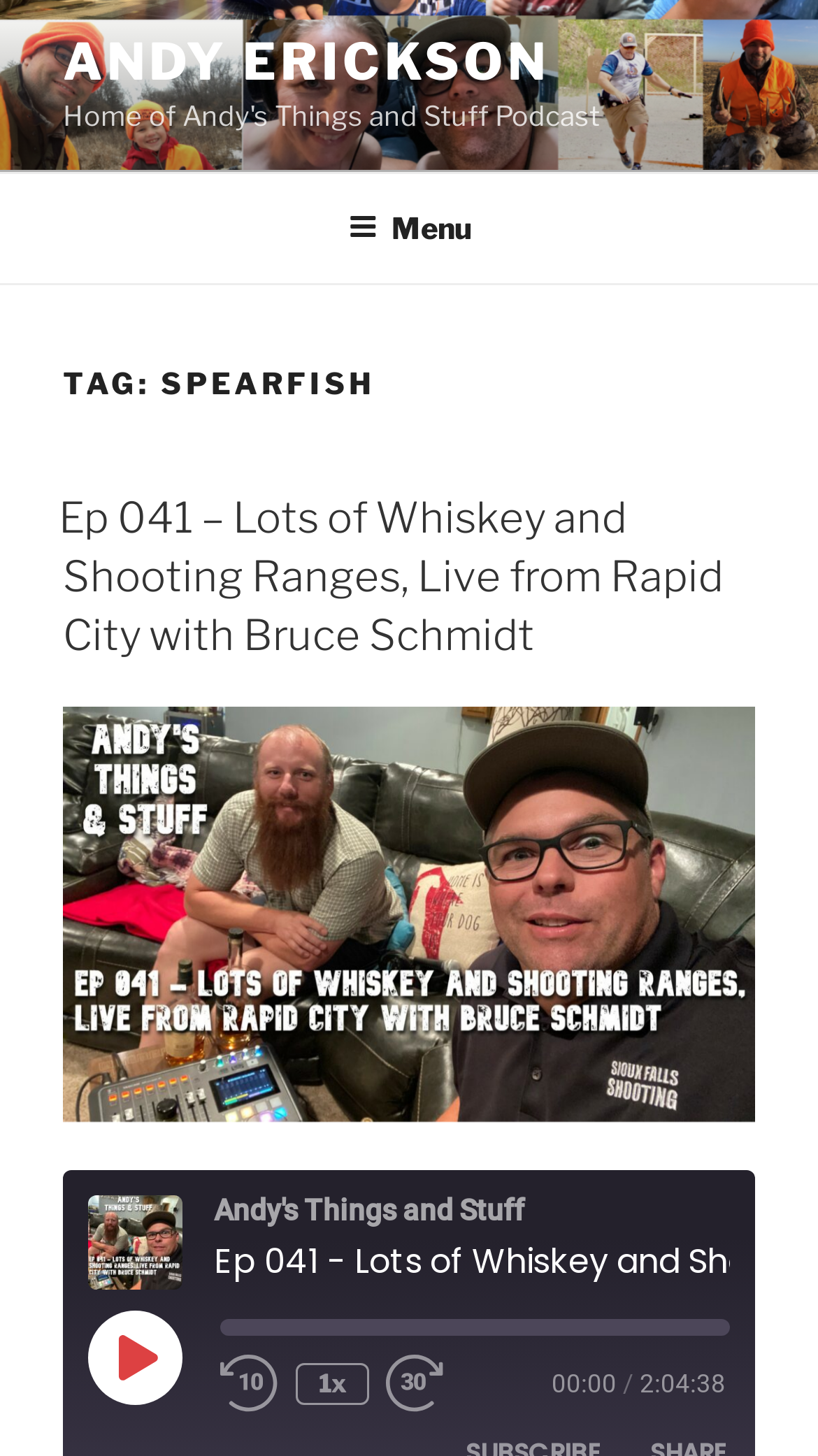Extract the bounding box coordinates for the UI element described as: "Rewind 10 Seconds".

[0.269, 0.931, 0.341, 0.971]